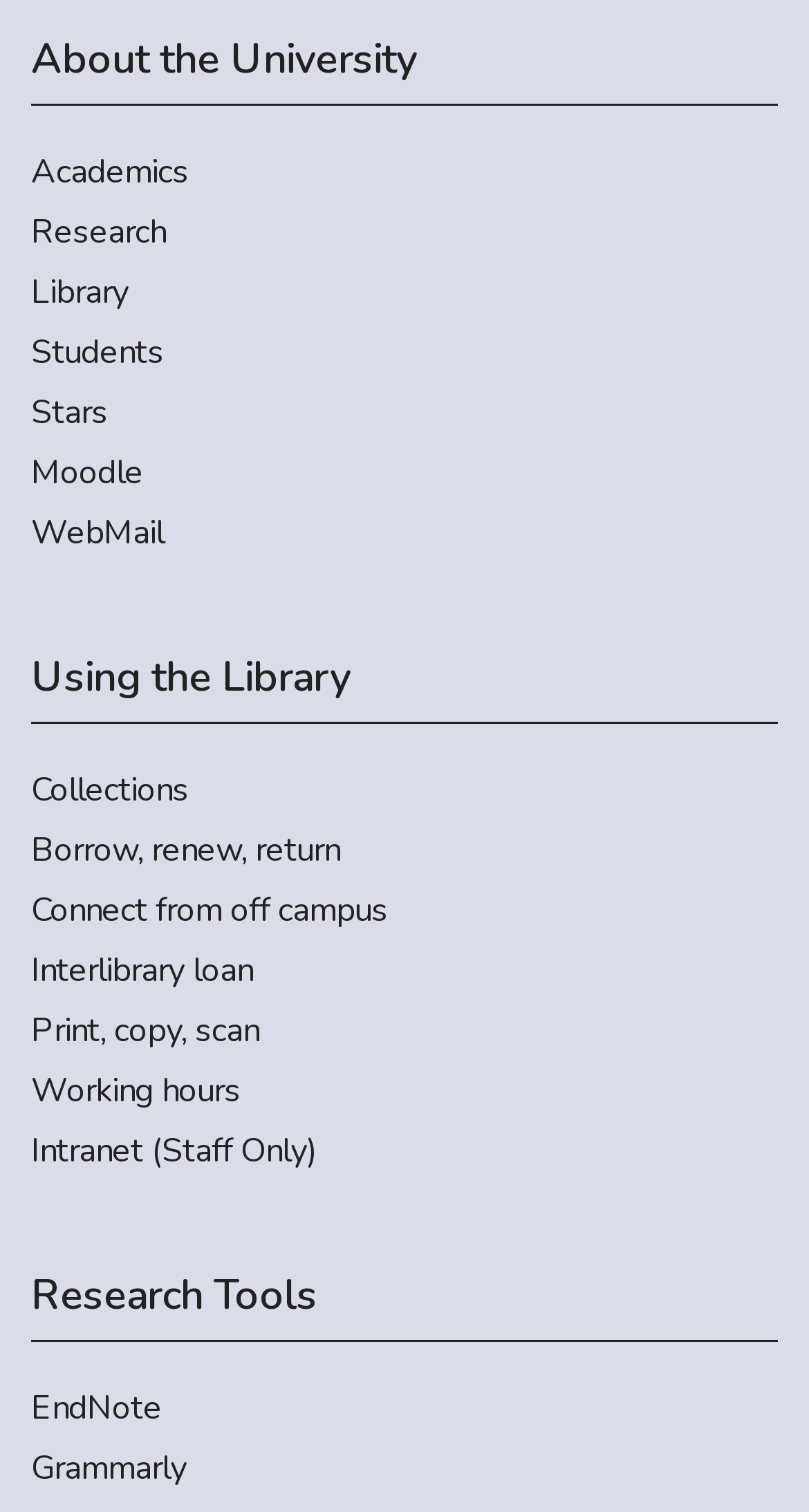Provide a short answer to the following question with just one word or phrase: How many links are under 'About the University'?

7